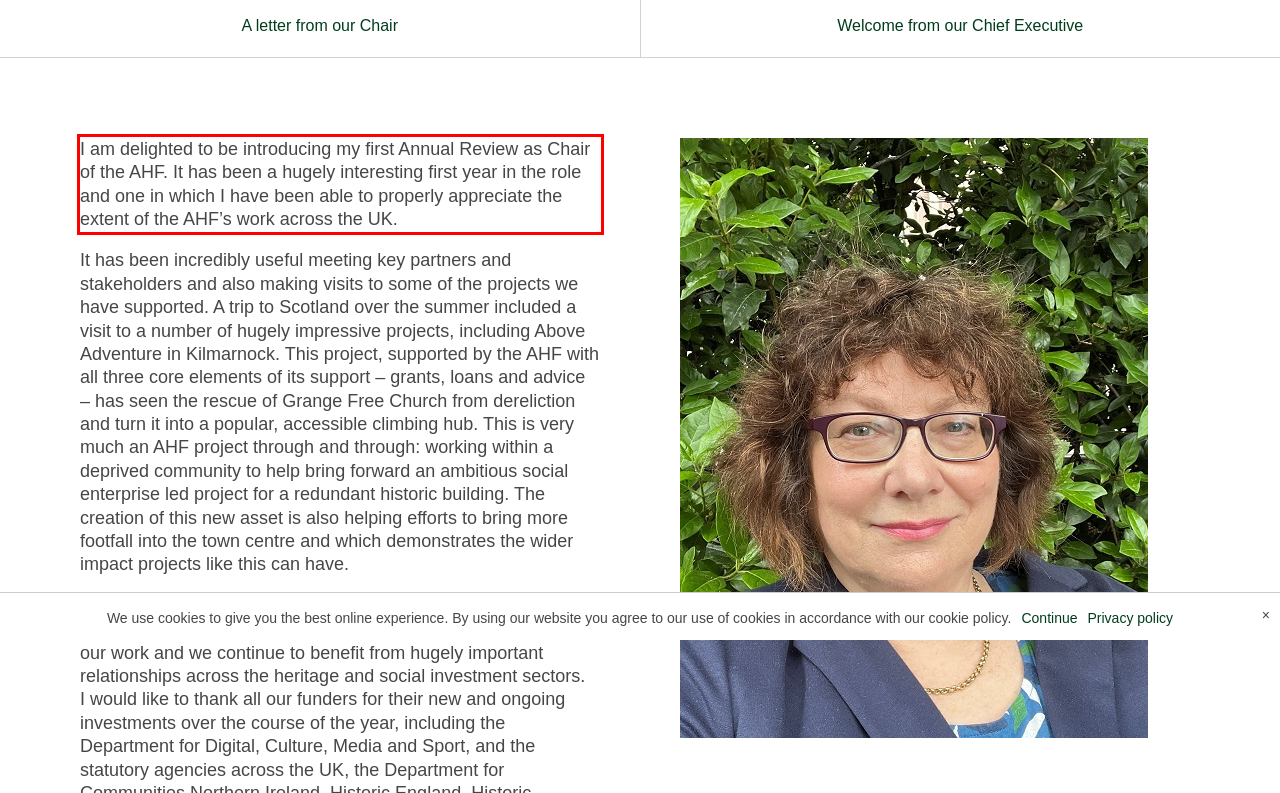Perform OCR on the text inside the red-bordered box in the provided screenshot and output the content.

I am delighted to be introducing my first Annual Review as Chair of the AHF. It has been a hugely interesting first year in the role and one in which I have been able to properly appreciate the extent of the AHF’s work across the UK.